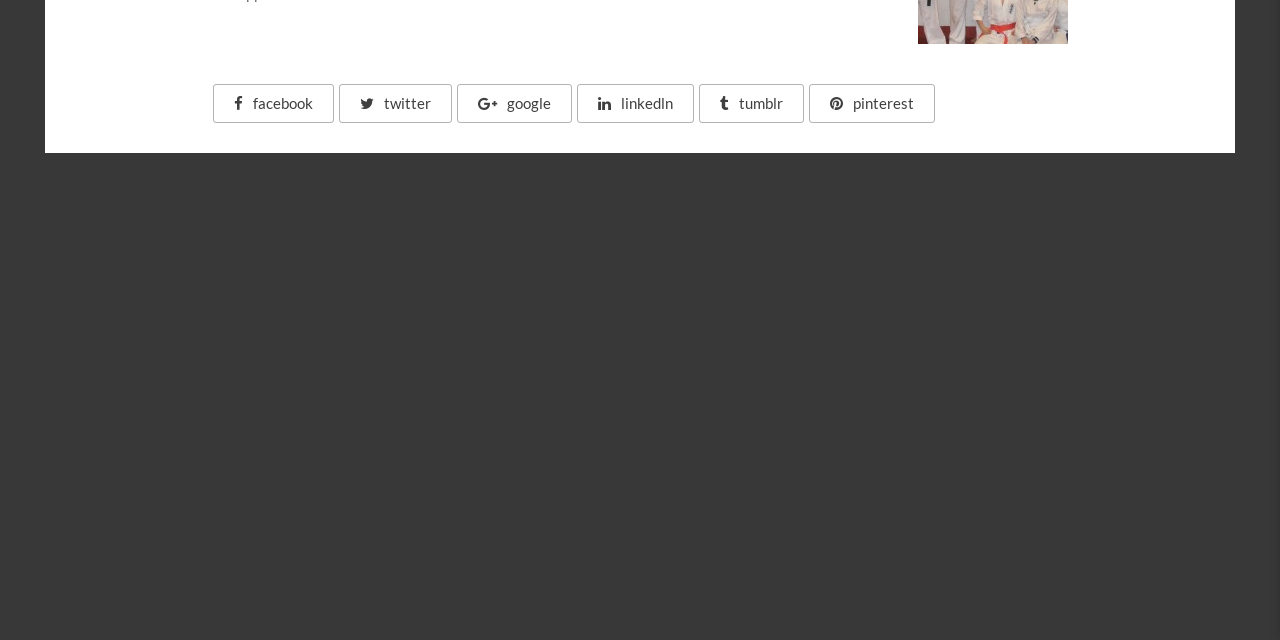Find the bounding box coordinates corresponding to the UI element with the description: "pinterest". The coordinates should be formatted as [left, top, right, bottom], with values as floats between 0 and 1.

[0.632, 0.132, 0.73, 0.192]